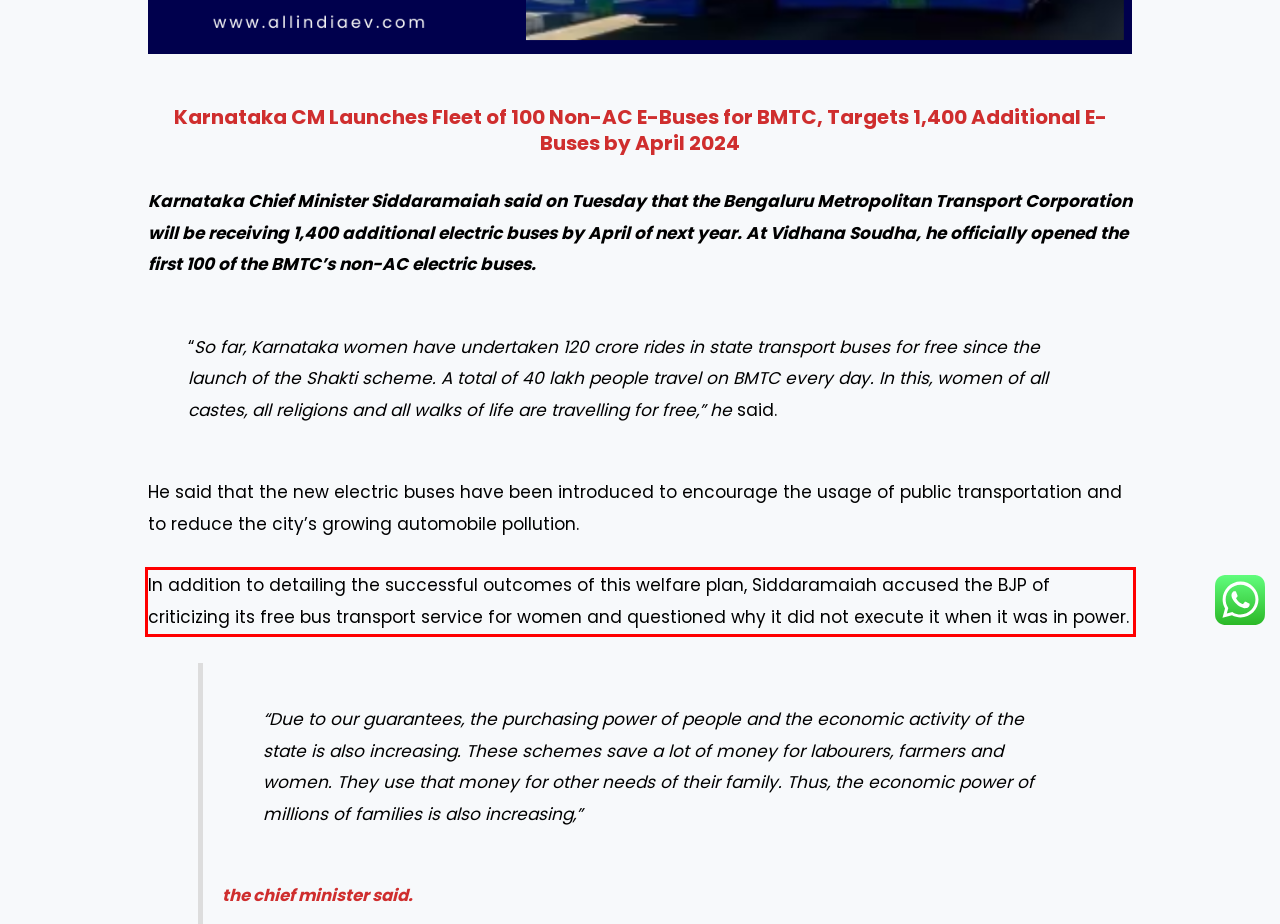Analyze the screenshot of the webpage that features a red bounding box and recognize the text content enclosed within this red bounding box.

In addition to detailing the successful outcomes of this welfare plan, Siddaramaiah accused the BJP of criticizing its free bus transport service for women and questioned why it did not execute it when it was in power.